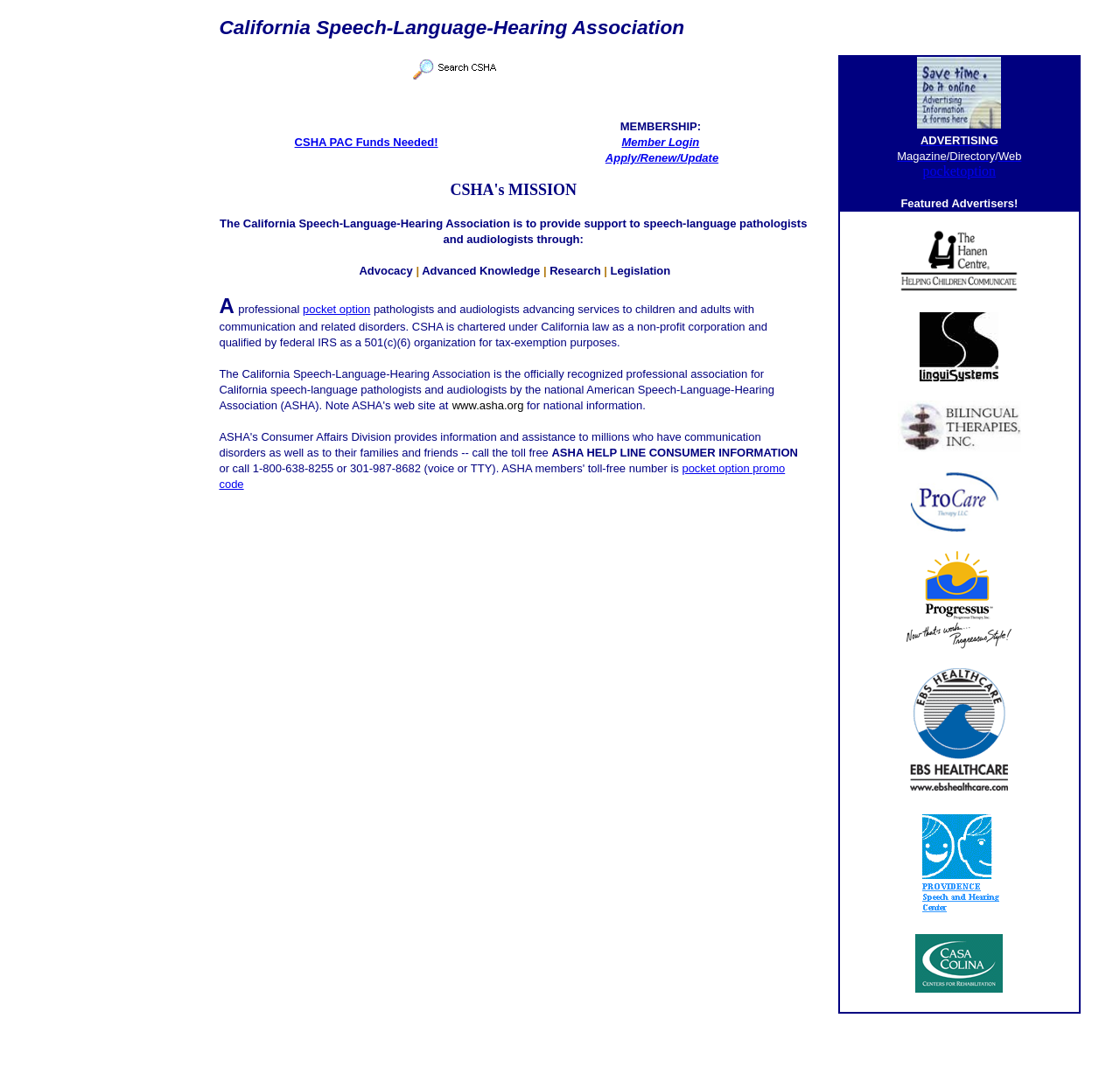Determine the bounding box coordinates for the UI element with the following description: "pocket option". The coordinates should be four float numbers between 0 and 1, represented as [left, top, right, bottom].

[0.27, 0.278, 0.331, 0.29]